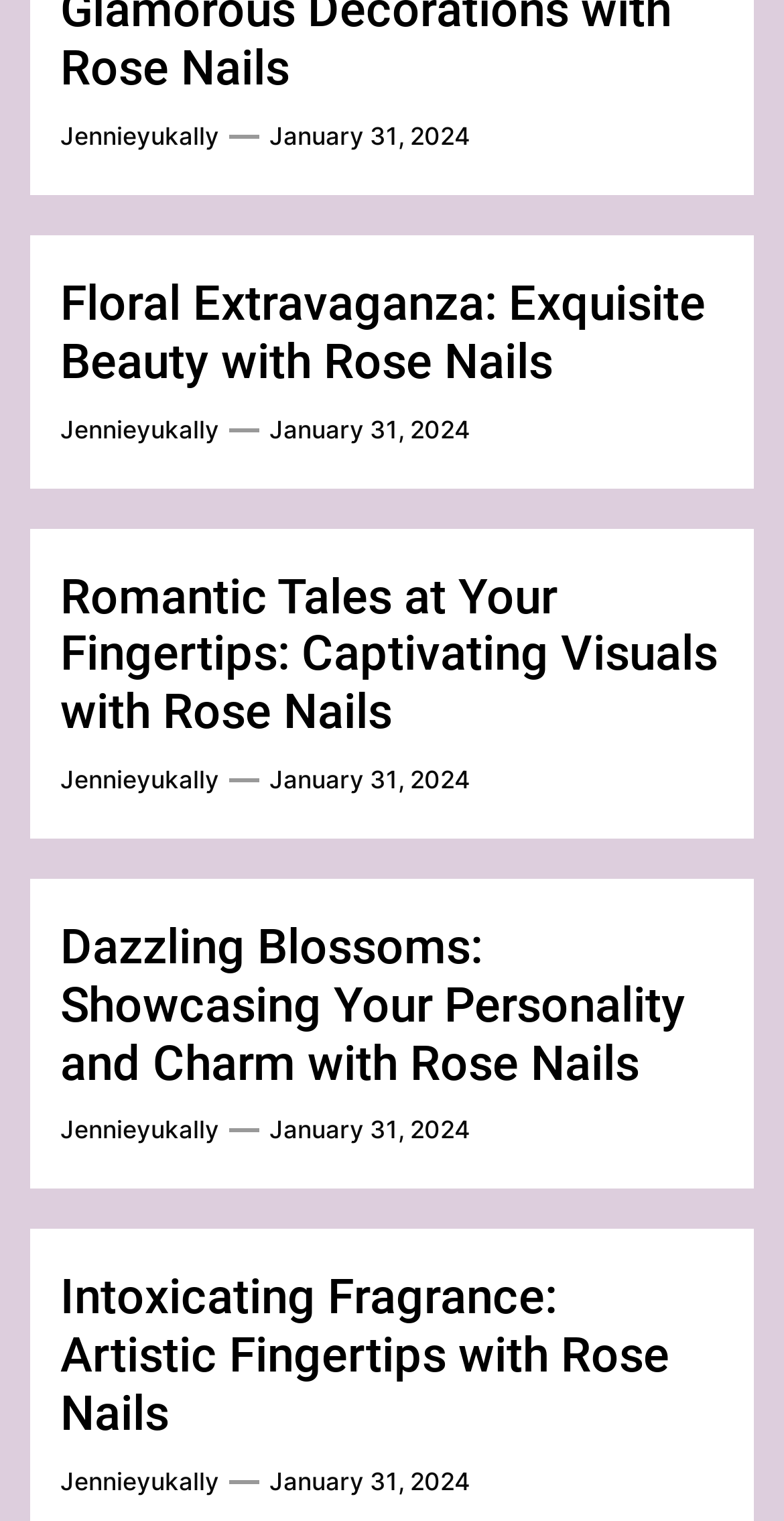Find the bounding box coordinates of the area that needs to be clicked in order to achieve the following instruction: "explore Dazzling Blossoms article". The coordinates should be specified as four float numbers between 0 and 1, i.e., [left, top, right, bottom].

[0.077, 0.604, 0.923, 0.718]